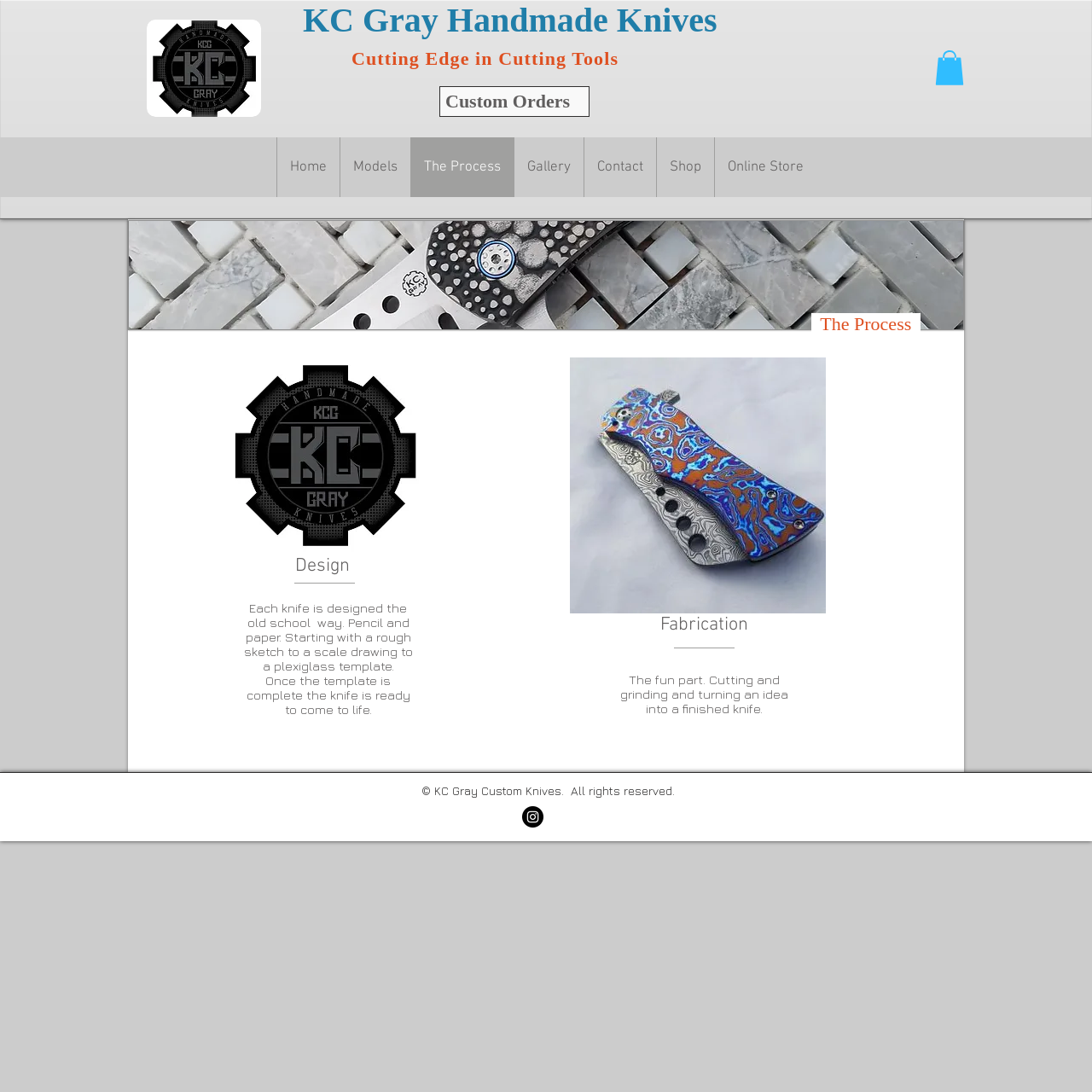Given the element description Gallery, identify the bounding box coordinates for the UI element on the webpage screenshot. The format should be (top-left x, top-left y, bottom-right x, bottom-right y), with values between 0 and 1.

[0.47, 0.126, 0.534, 0.18]